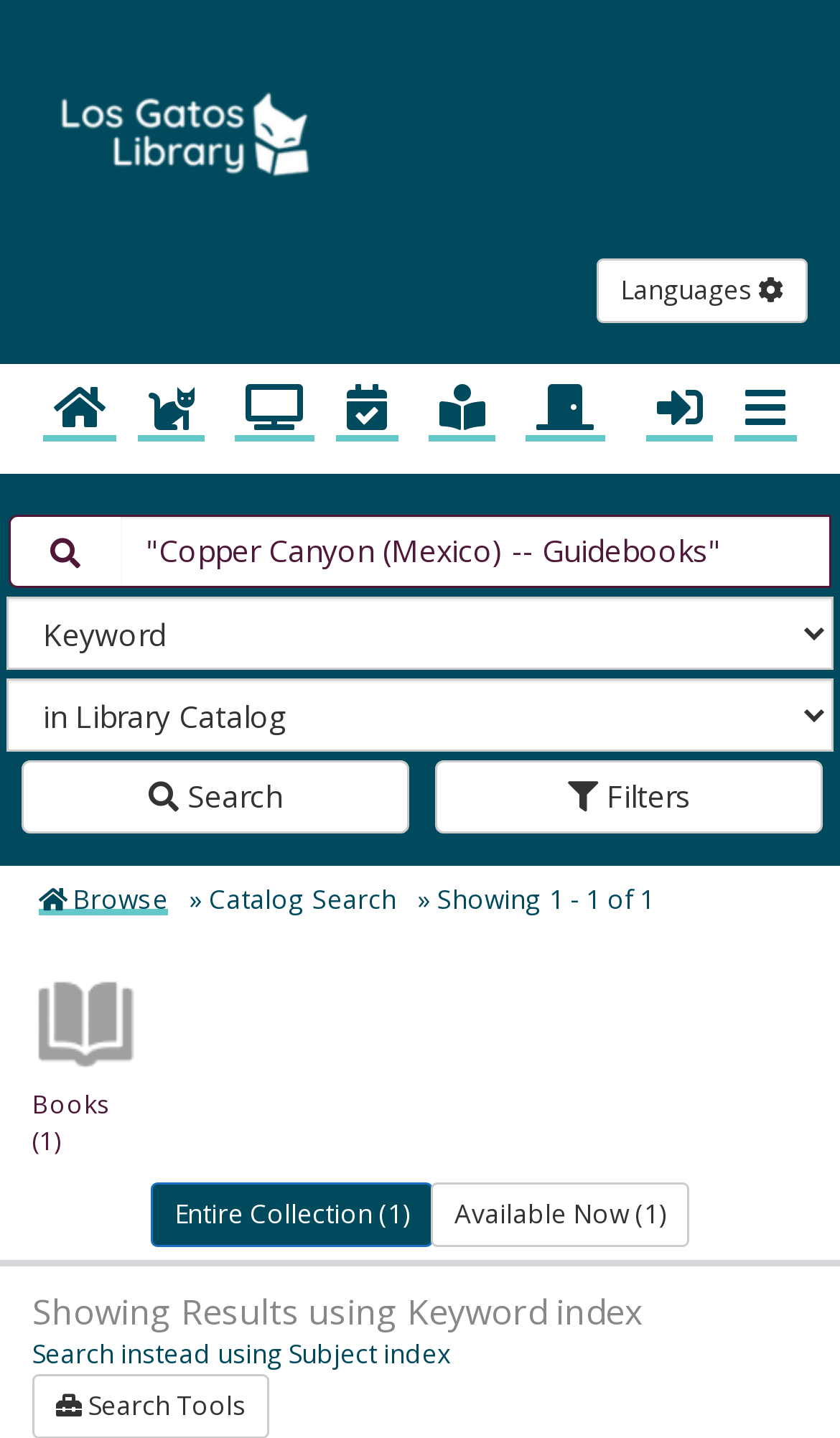Reply to the question with a single word or phrase:
What is the format of the search result?

Books